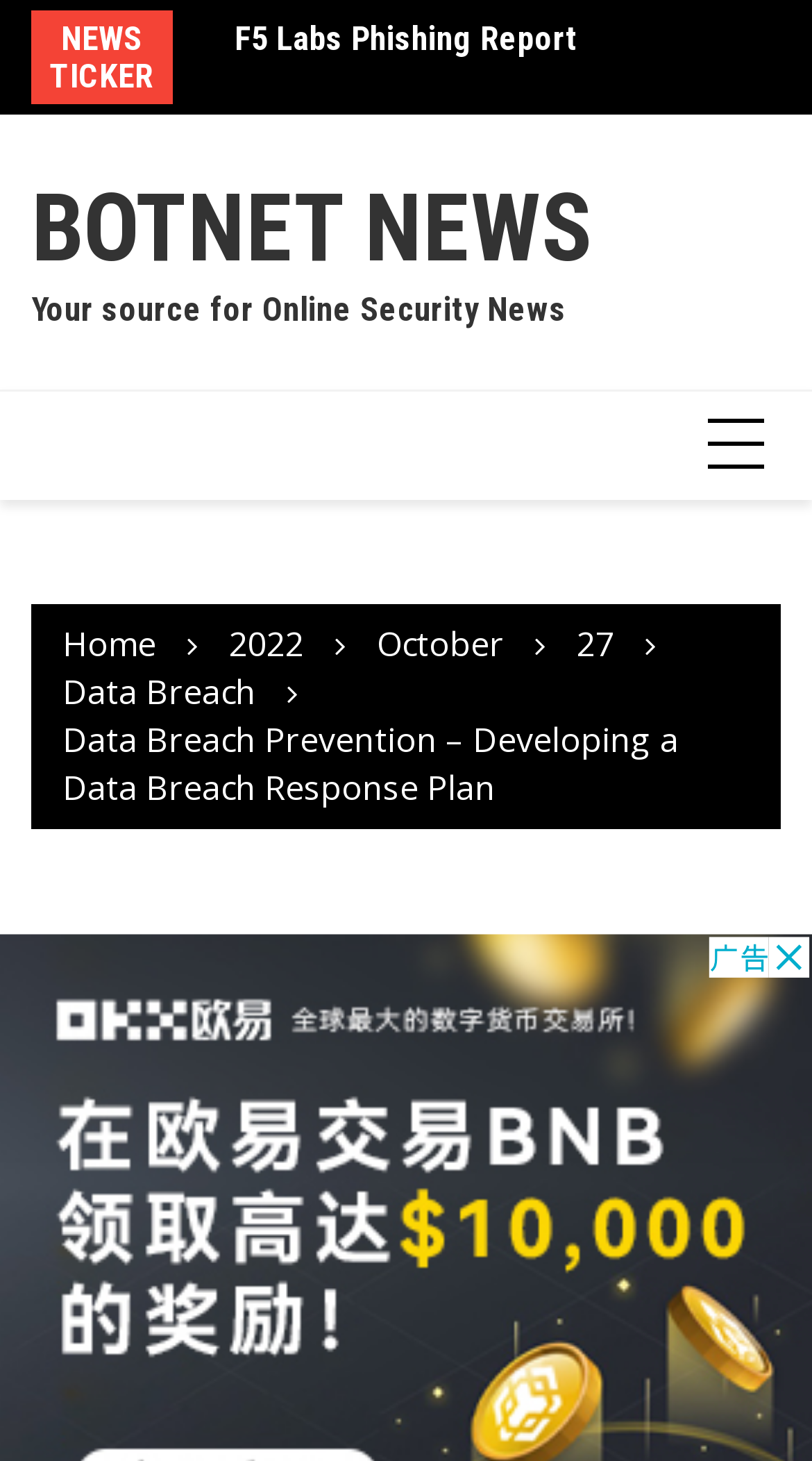Could you highlight the region that needs to be clicked to execute the instruction: "Read about what is a Botnet"?

[0.29, 0.013, 0.6, 0.04]